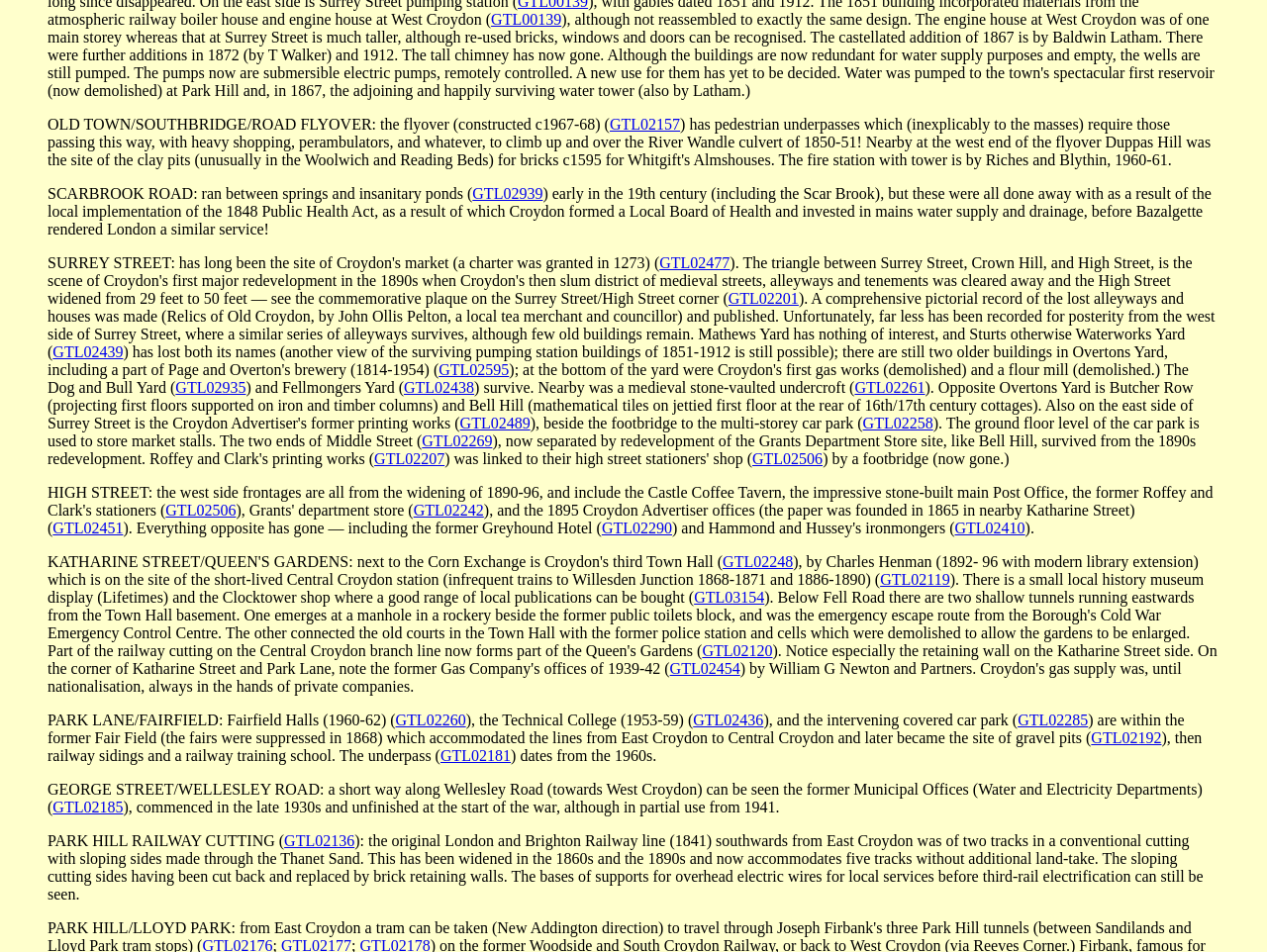Identify the bounding box for the UI element described as: "GTL02181". Ensure the coordinates are four float numbers between 0 and 1, formatted as [left, top, right, bottom].

[0.348, 0.785, 0.403, 0.803]